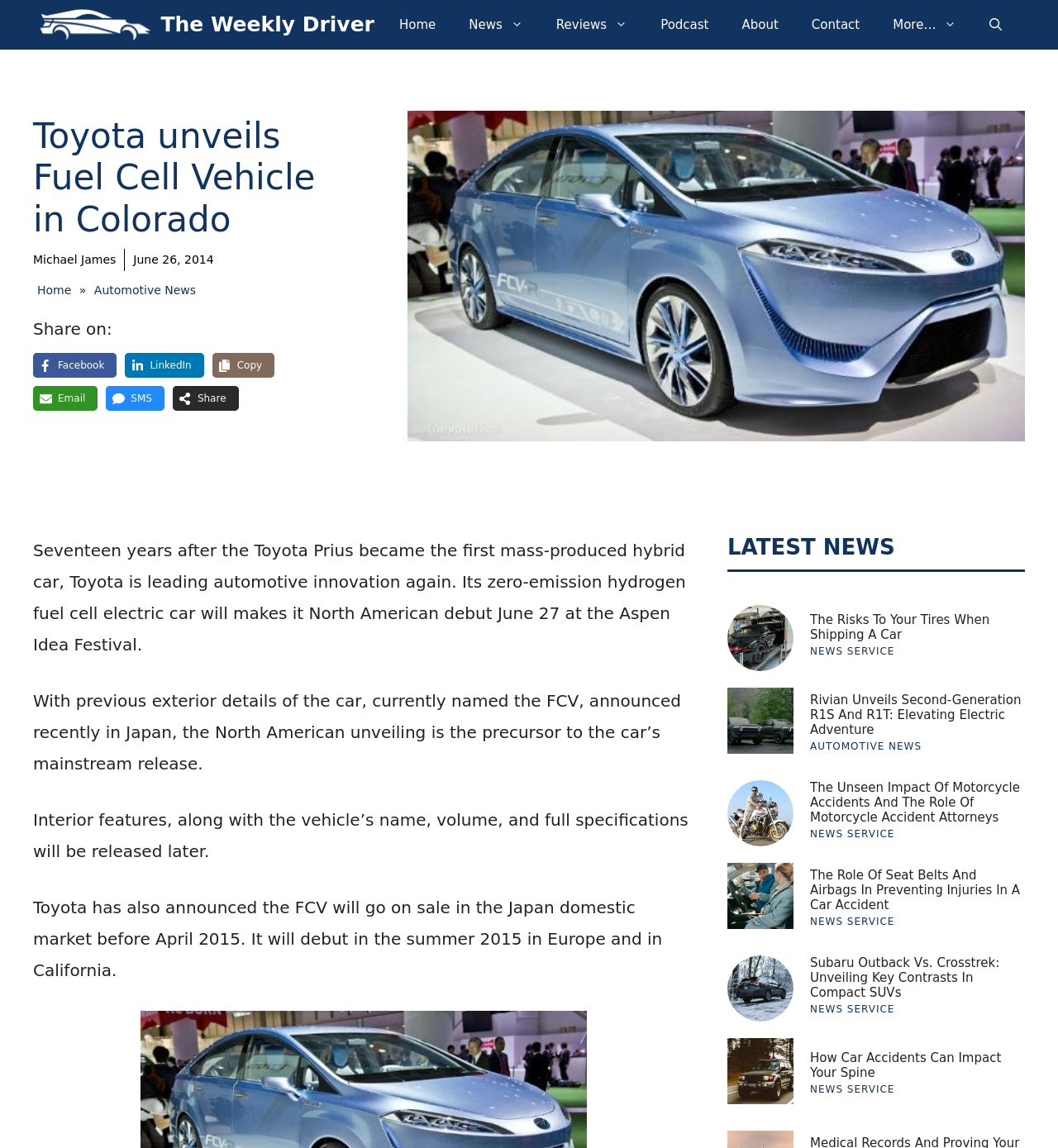Given the following UI element description: "Automotive News", find the bounding box coordinates in the webpage screenshot.

[0.085, 0.243, 0.189, 0.262]